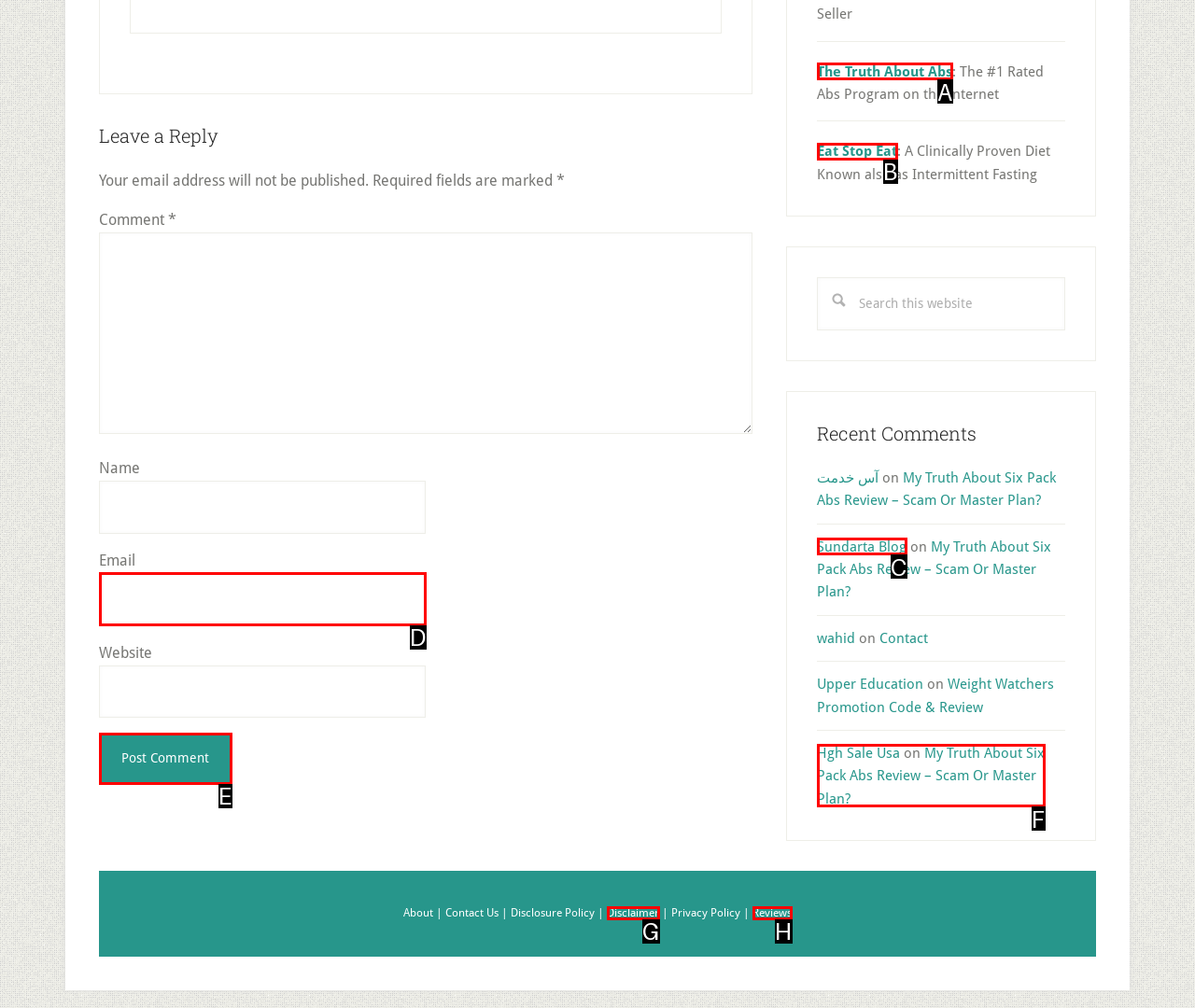Select the letter of the UI element you need to click to complete this task: Post a comment.

E